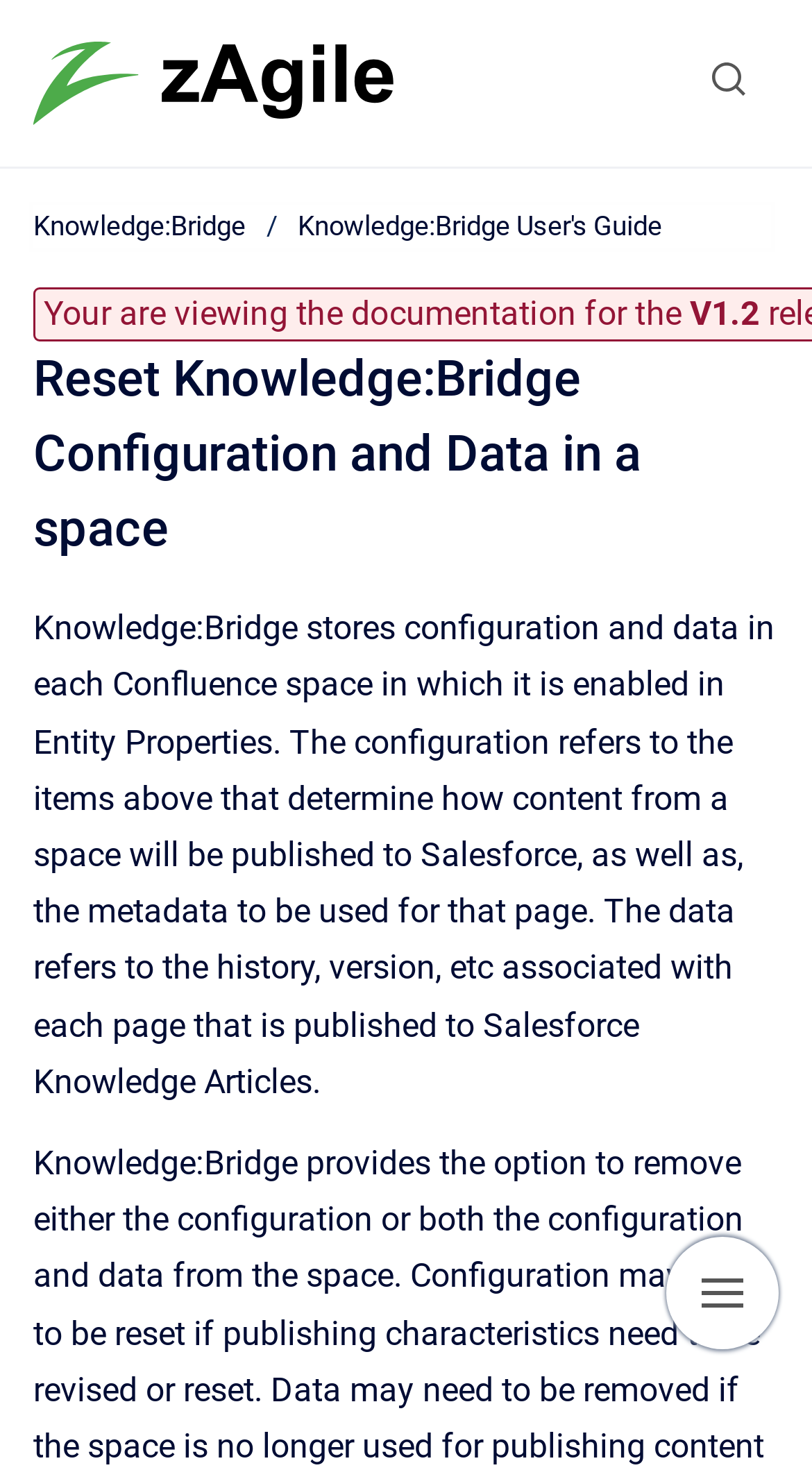What is the purpose of Entity Properties? Look at the image and give a one-word or short phrase answer.

Enabling Knowledge:Bridge